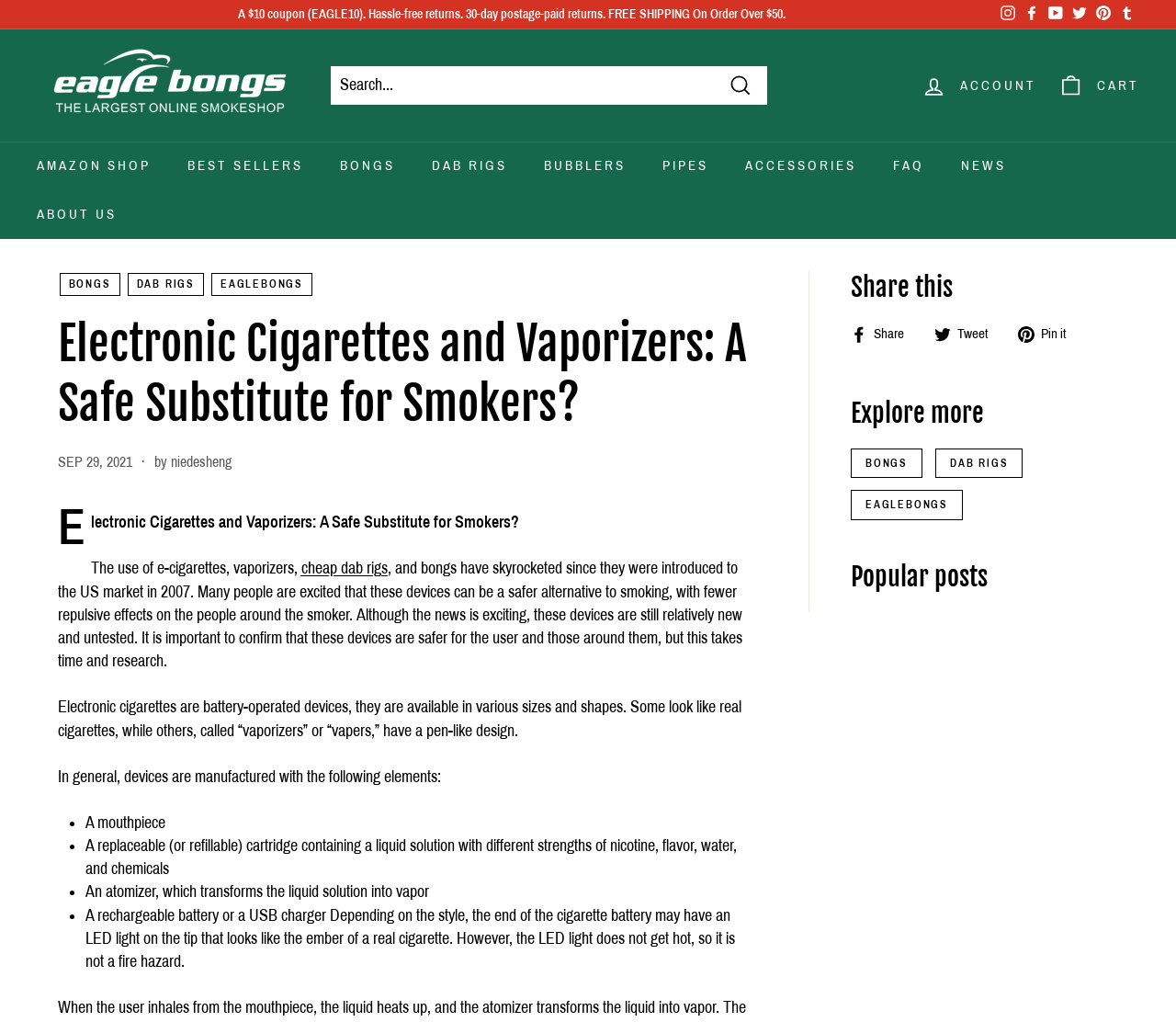Kindly determine the bounding box coordinates for the area that needs to be clicked to execute this instruction: "Read about electronic cigarettes and vaporizers".

[0.049, 0.489, 0.441, 0.543]